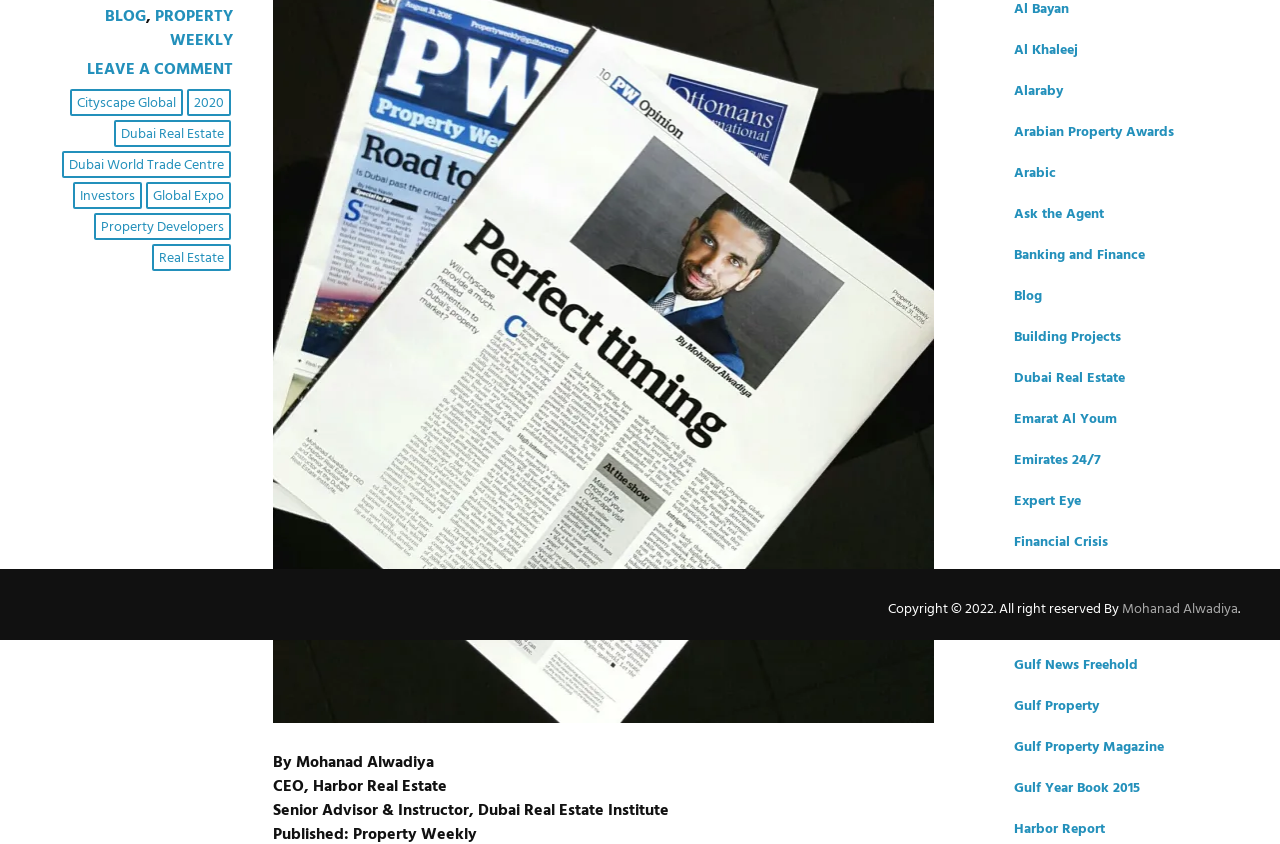Locate the UI element that matches the description Top in the webpage screenshot. Return the bounding box coordinates in the format (top-left x, top-left y, bottom-right x, bottom-right y), with values ranging from 0 to 1.

None